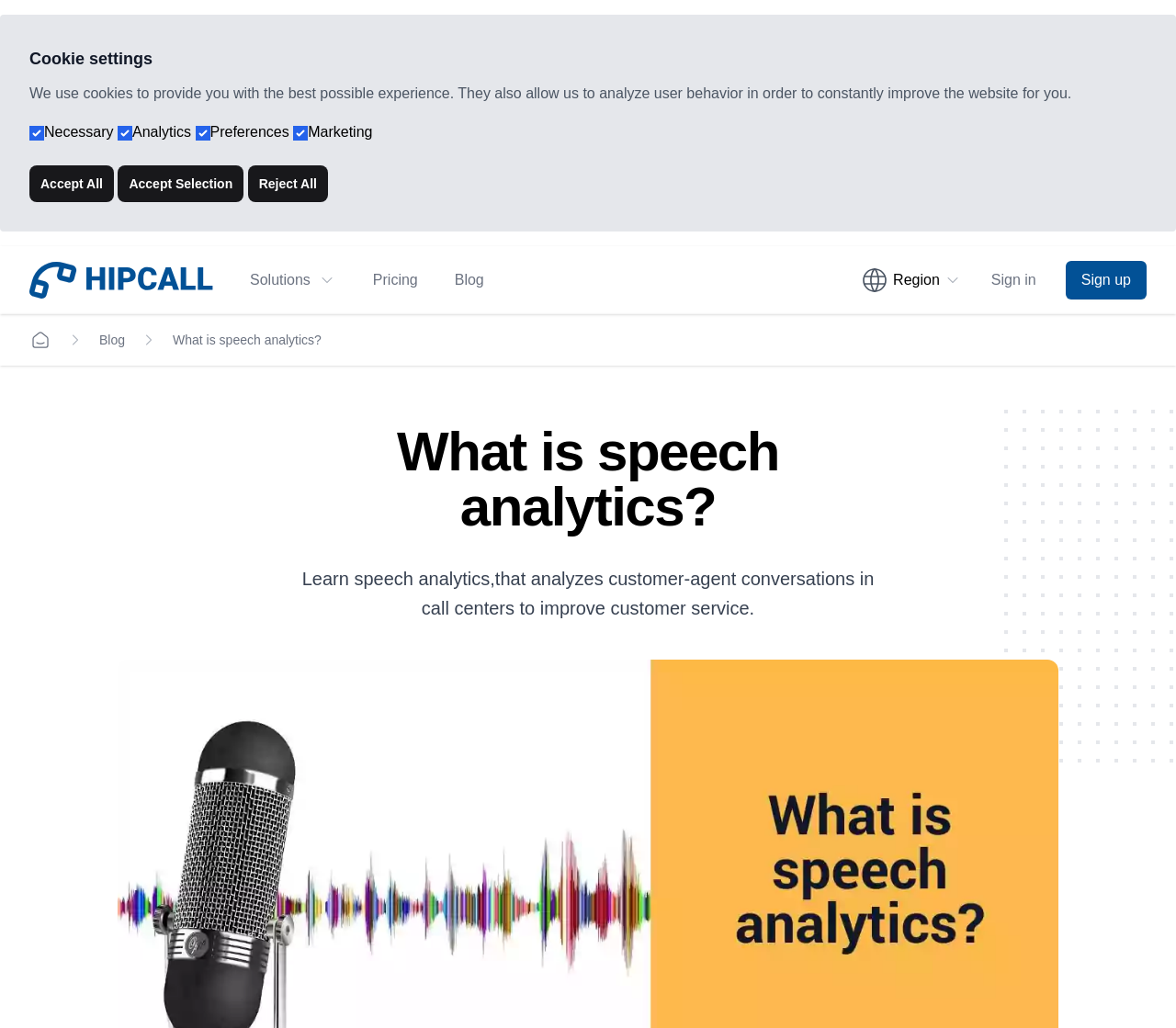Identify the bounding box coordinates of the clickable region to carry out the given instruction: "Sign in to the account".

[0.843, 0.262, 0.881, 0.283]